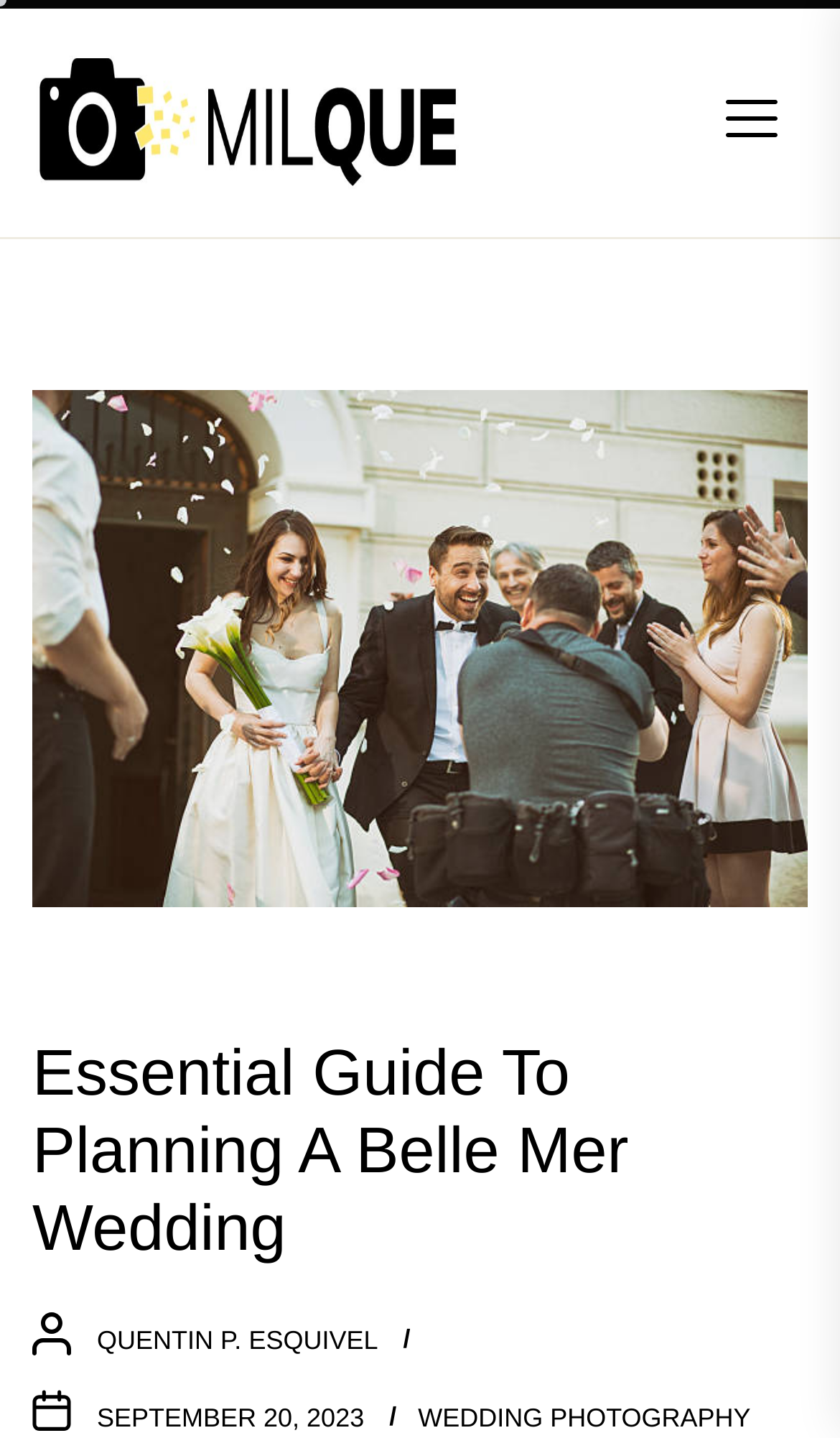Describe the entire webpage, focusing on both content and design.

The webpage appears to be an article or guide about planning a wedding at Belle Mer. At the top-left corner, there is a link. On the top-right corner, there is a button. 

Below the button, there is a main header that spans almost the entire width of the page, which also displays the title "Essential Guide To Planning A Belle Mer Wedding". 

Underneath the main header, there are two links, one displaying the author's name "QUENTIN P. ESQUIVEL" and the other showing the date "SEPTEMBER 20, 2023". The date is also marked with a time element, although the specific time is not provided.